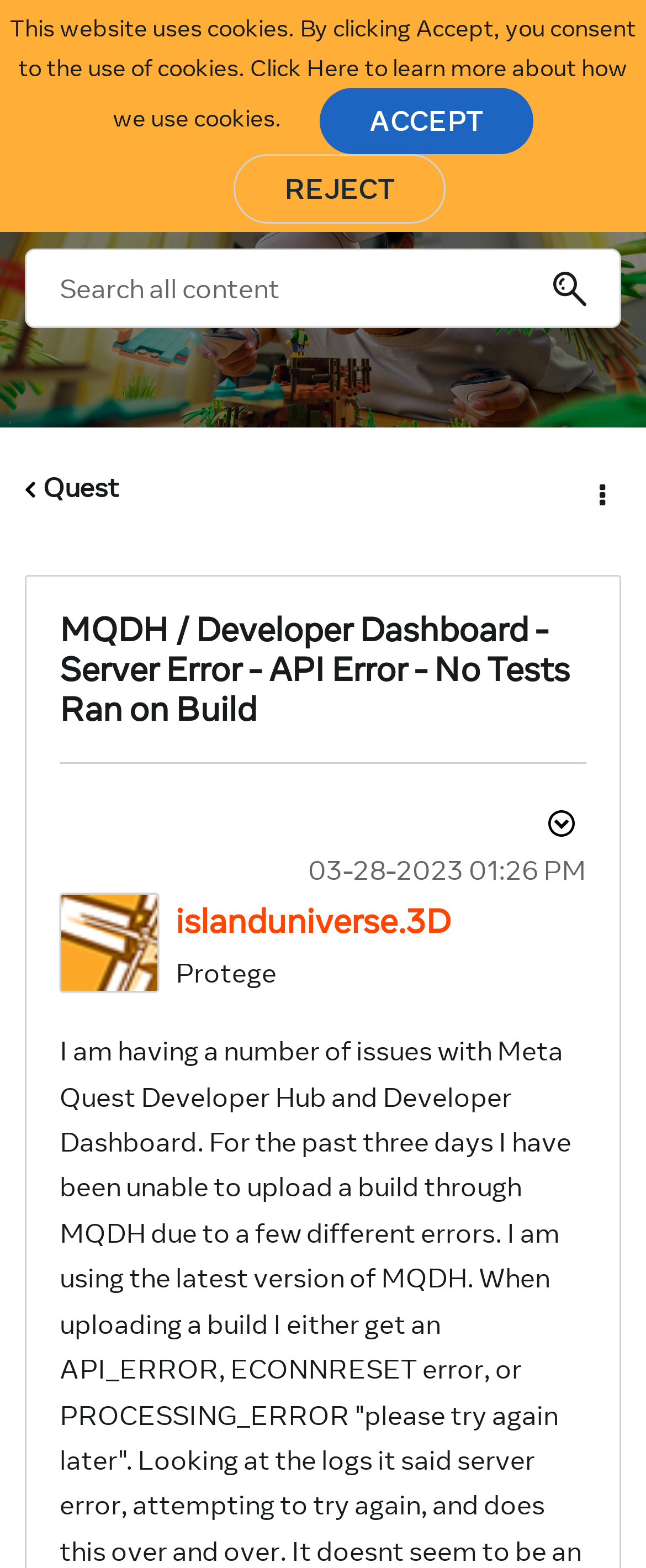Can you specify the bounding box coordinates for the region that should be clicked to fulfill this instruction: "Click Options".

[0.895, 0.306, 0.962, 0.321]